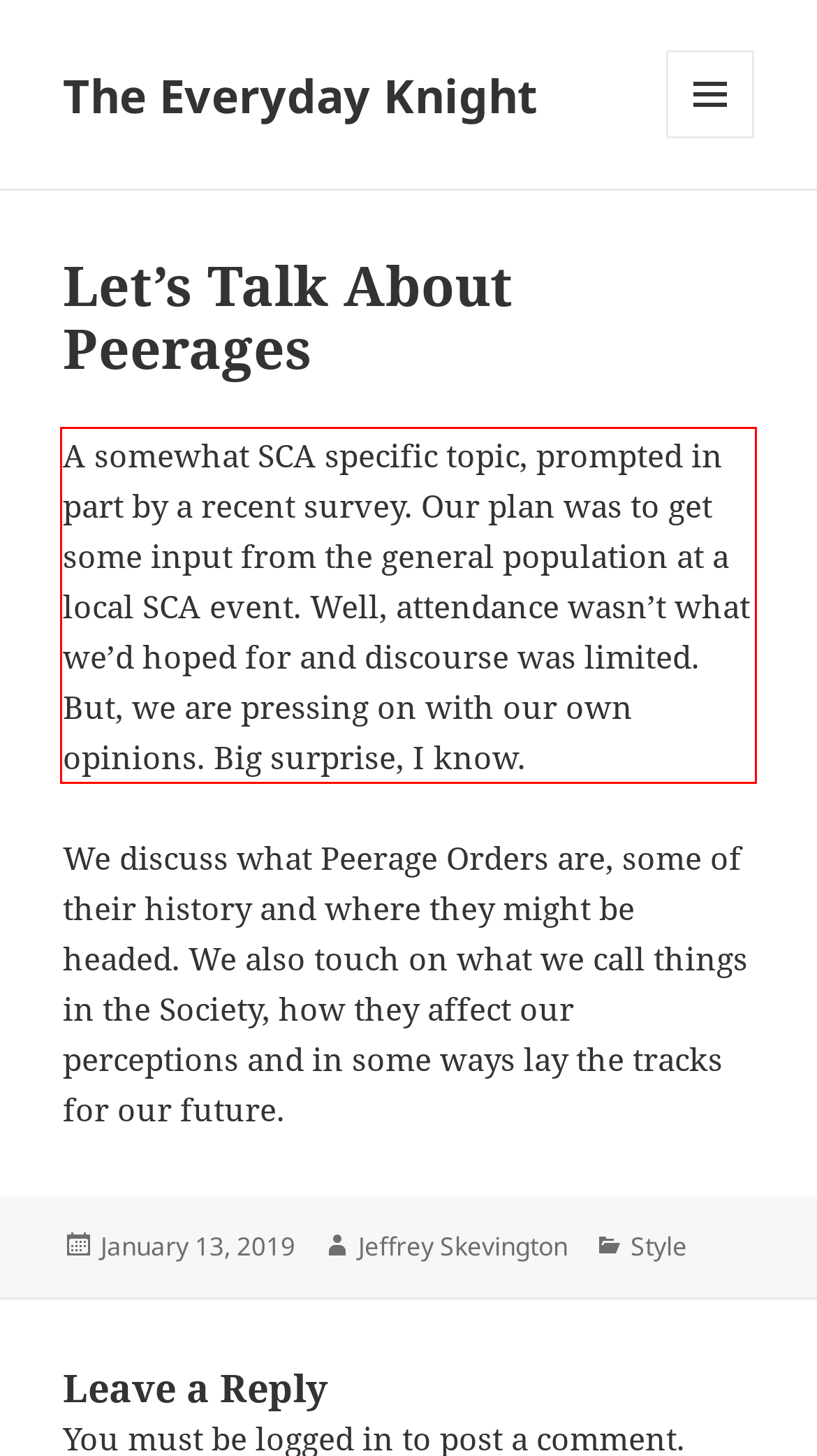Given a screenshot of a webpage with a red bounding box, extract the text content from the UI element inside the red bounding box.

A somewhat SCA specific topic, prompted in part by a recent survey. Our plan was to get some input from the general population at a local SCA event. Well, attendance wasn’t what we’d hoped for and discourse was limited. But, we are pressing on with our own opinions. Big surprise, I know.